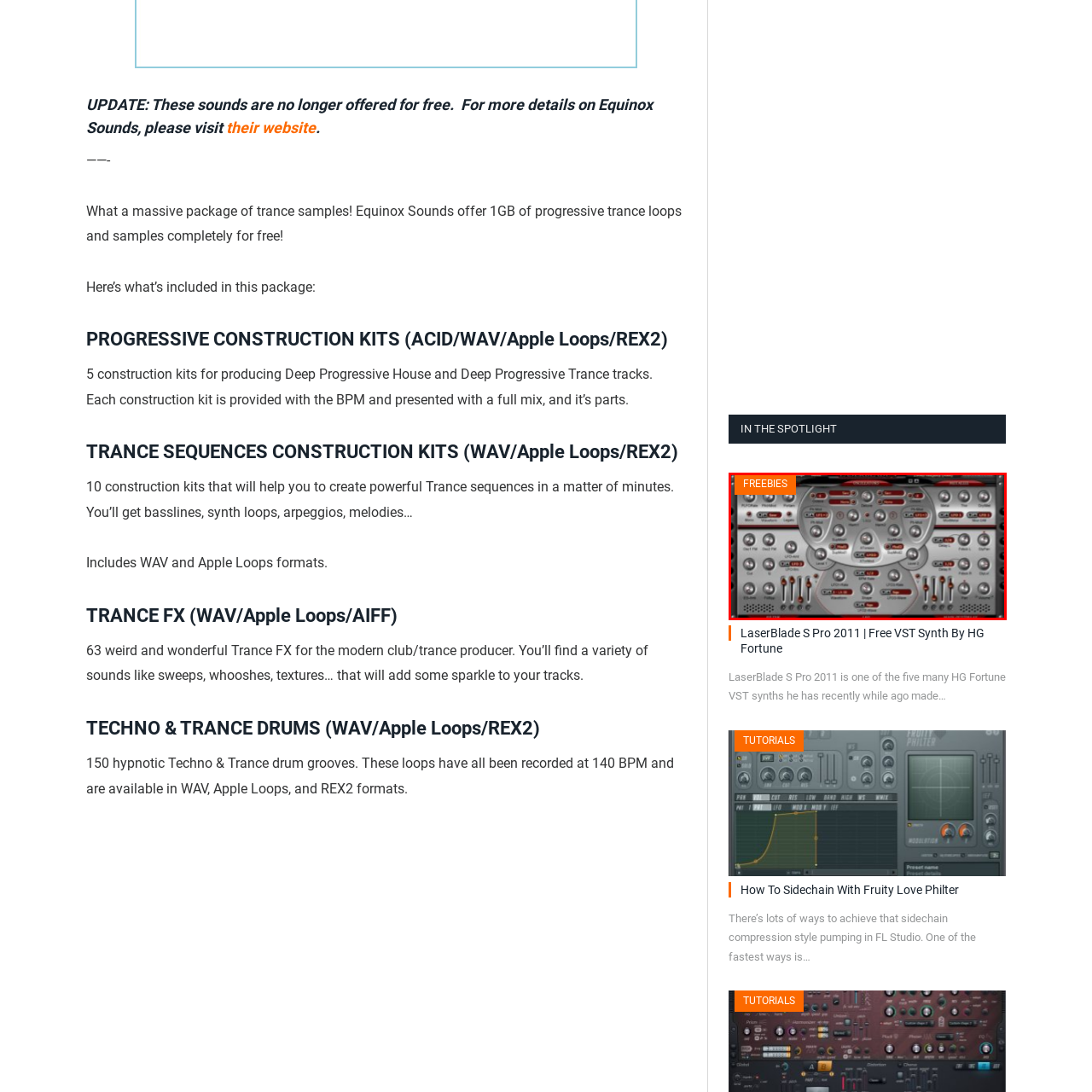Concentrate on the section within the teal border, What type of music genres is this synth designed for? 
Provide a single word or phrase as your answer.

Trance and electronic